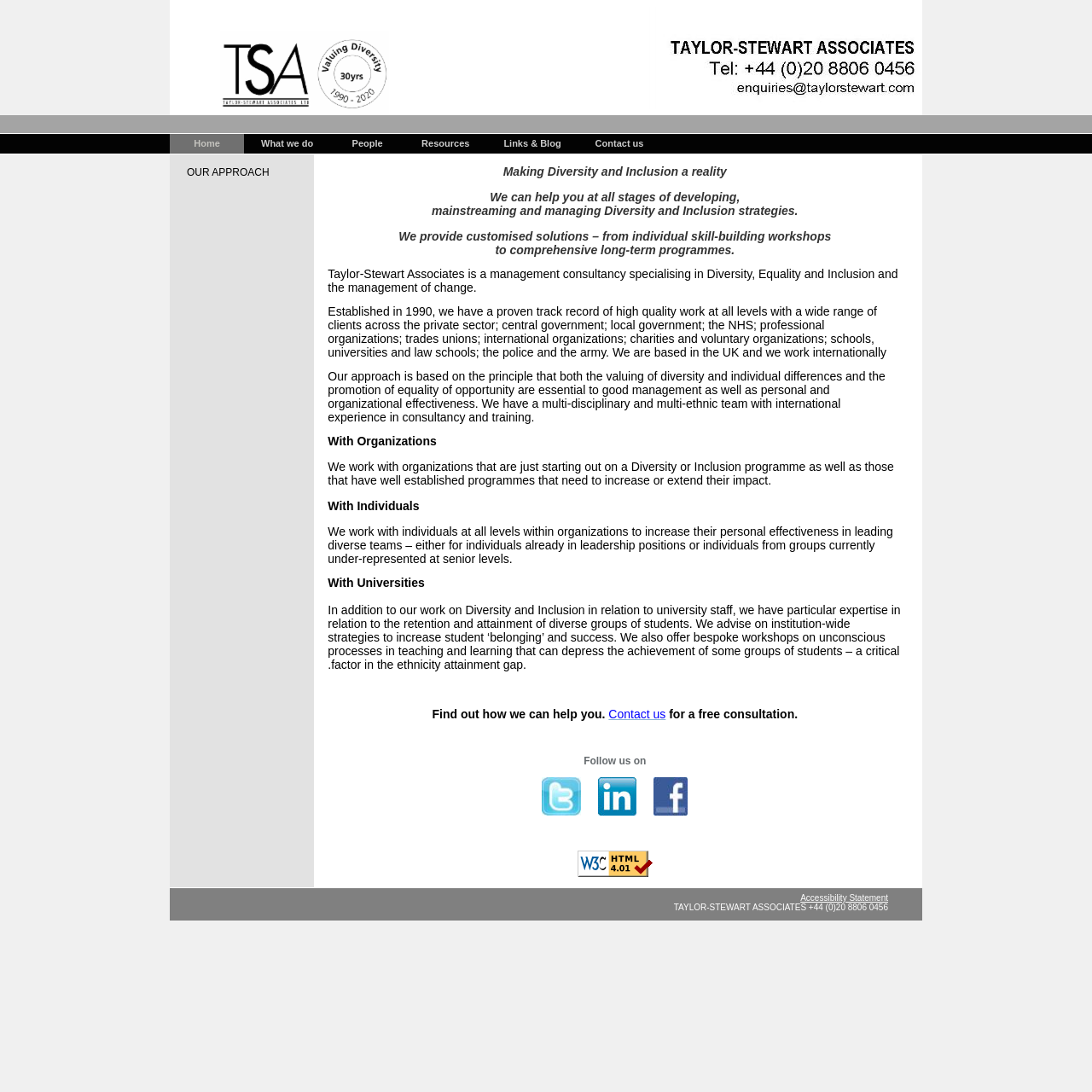How can you contact them?
Look at the image and respond with a one-word or short-phrase answer.

Contact us for a free consultation